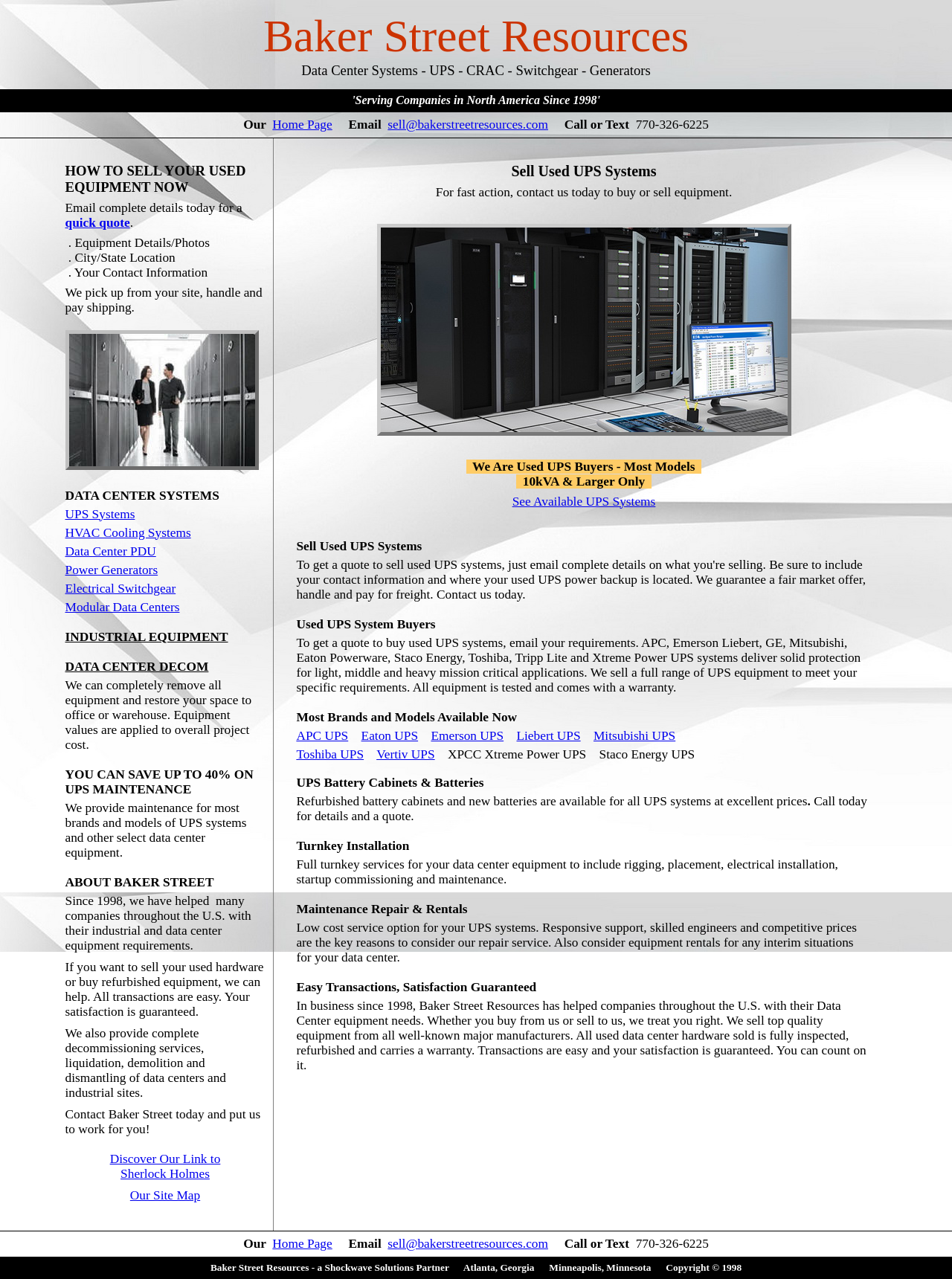What kind of services do they offer?
We need a detailed and meticulous answer to the question.

The webpage mentions that they offer turnkey installation services, which include rigging, placement, electrical installation, startup commissioning, and maintenance, as well as maintenance repair and rental services for UPS systems.